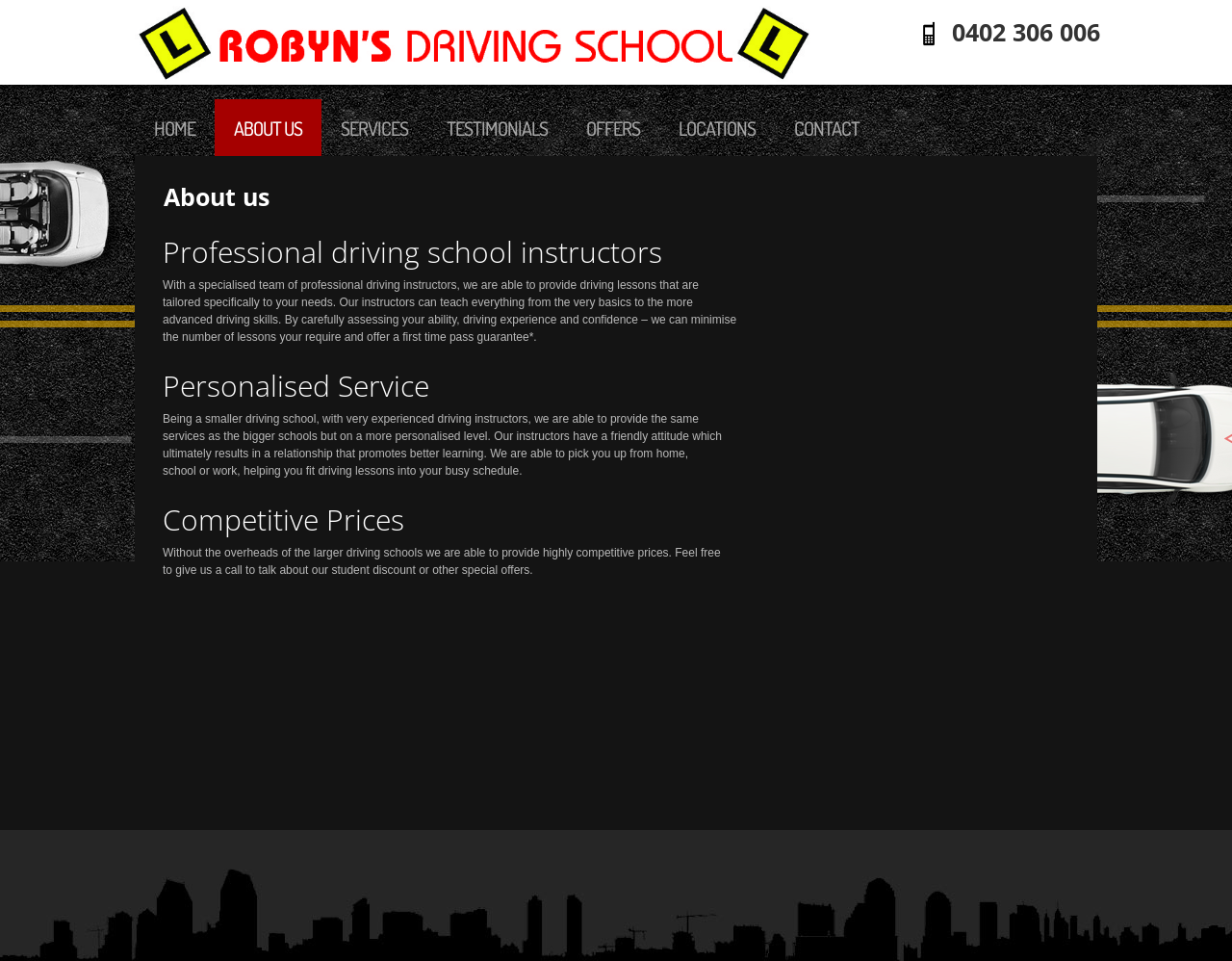Determine the bounding box coordinates (top-left x, top-left y, bottom-right x, bottom-right y) of the UI element described in the following text: 0402 306 006

[0.773, 0.016, 0.893, 0.05]